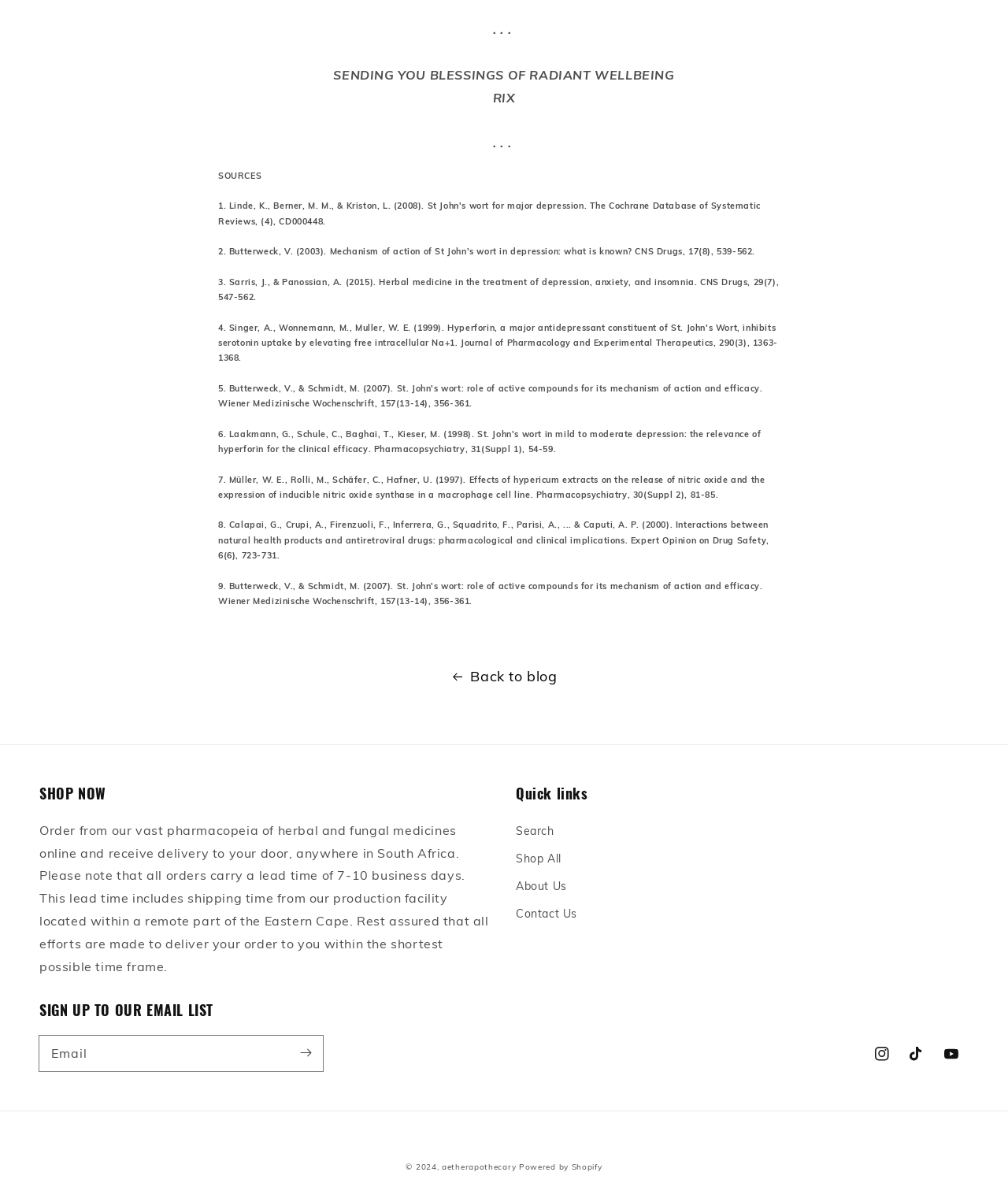From the webpage screenshot, predict the bounding box coordinates (top-left x, top-left y, bottom-right x, bottom-right y) for the UI element described here: Back to blog

[0.0, 0.554, 1.0, 0.576]